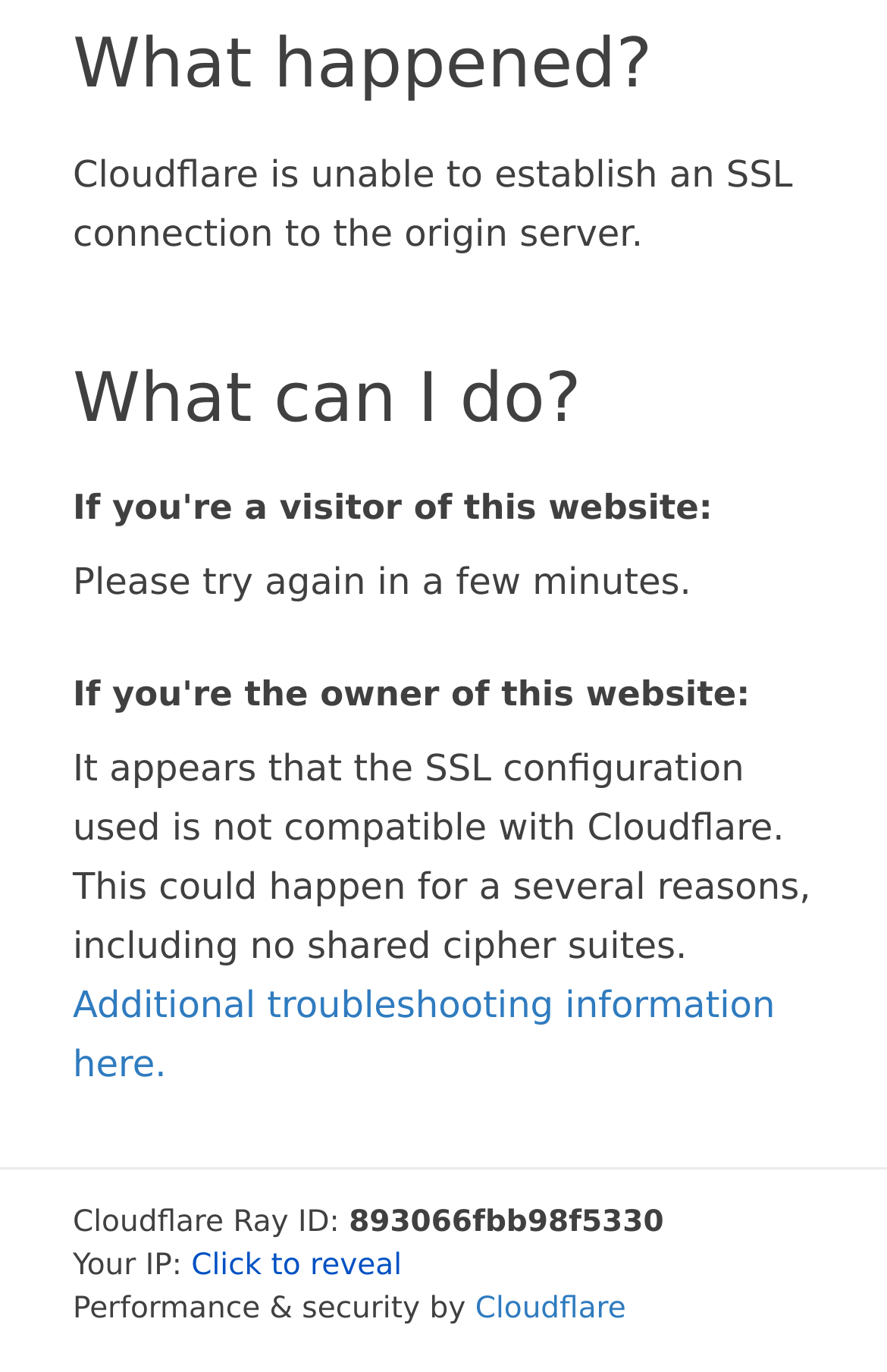Using the provided element description: "Additional troubleshooting information here.", identify the bounding box coordinates. The coordinates should be four floats between 0 and 1 in the order [left, top, right, bottom].

[0.082, 0.717, 0.874, 0.792]